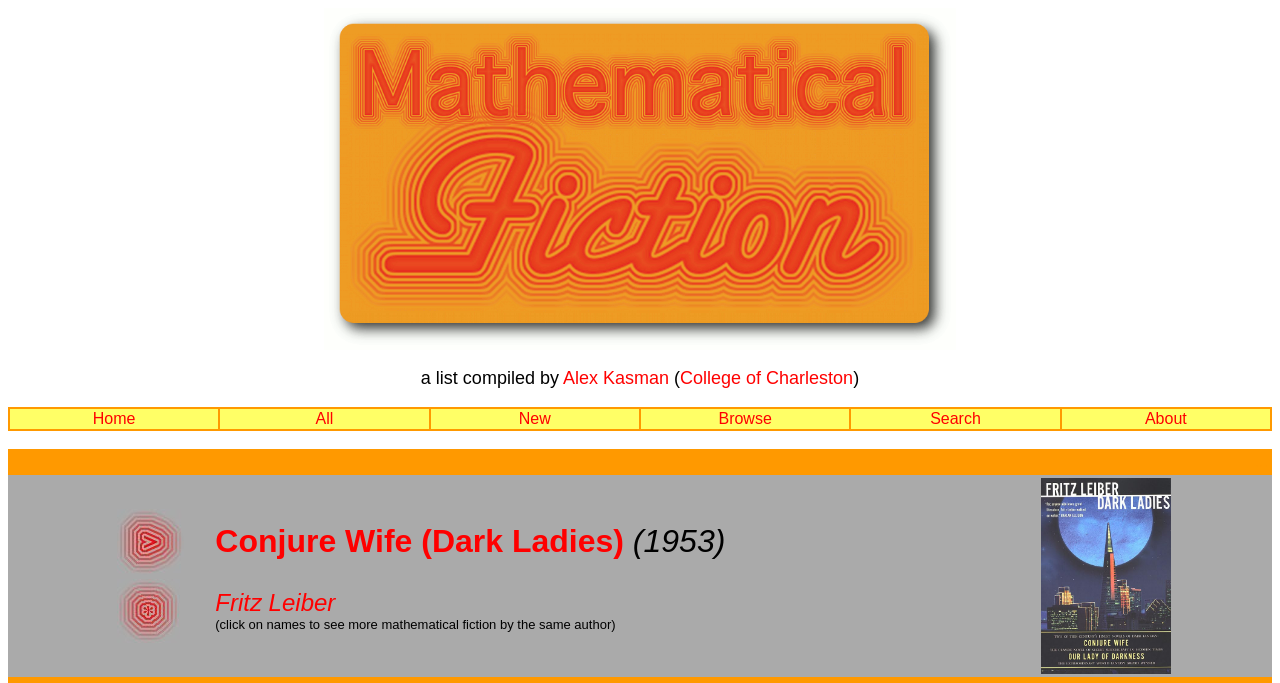Identify the bounding box for the UI element described as: "College of Charleston". The coordinates should be four float numbers between 0 and 1, i.e., [left, top, right, bottom].

[0.531, 0.538, 0.667, 0.568]